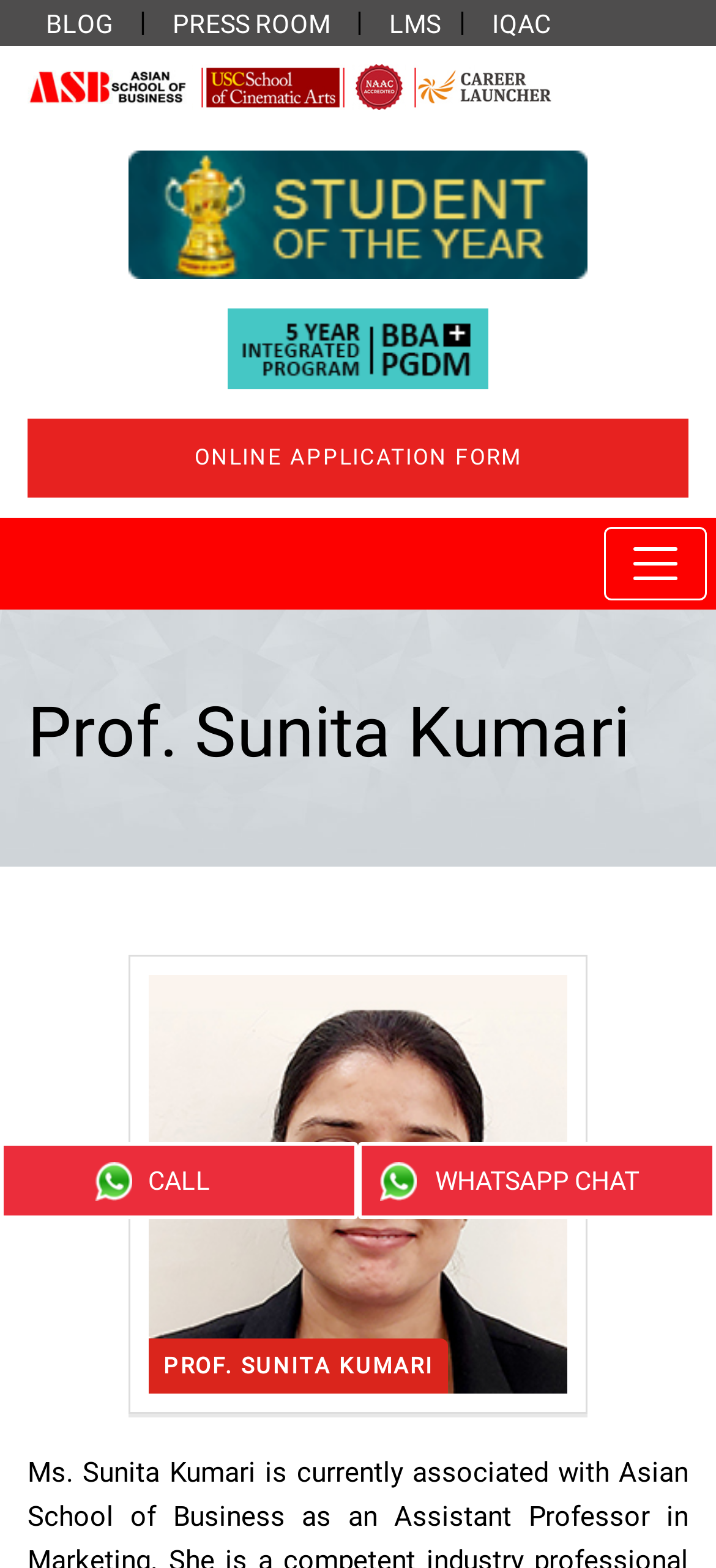Predict the bounding box of the UI element based on this description: "CALL".

[0.005, 0.731, 0.495, 0.775]